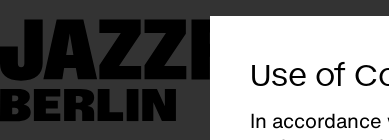Please provide a comprehensive answer to the question below using the information from the image: Why is the contrast between the text and background important?

The stark contrast between the text and the background is important because it enhances readability, drawing the viewer's attention to the important message about digital privacy. This is essential for ensuring users are informed about their privacy rights while navigating the content related to jazz events in Berlin.